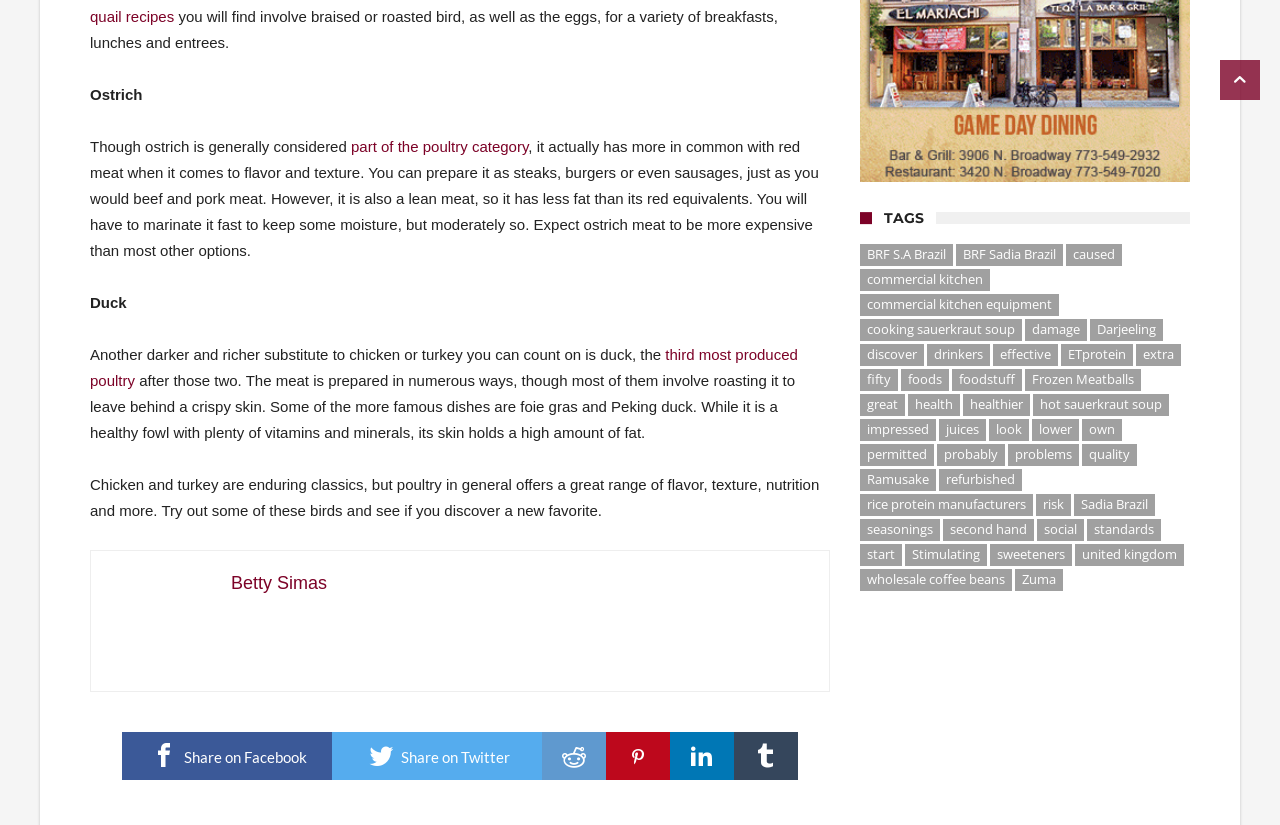Identify the bounding box for the described UI element. Provide the coordinates in (top-left x, top-left y, bottom-right x, bottom-right y) format with values ranging from 0 to 1: Search

None